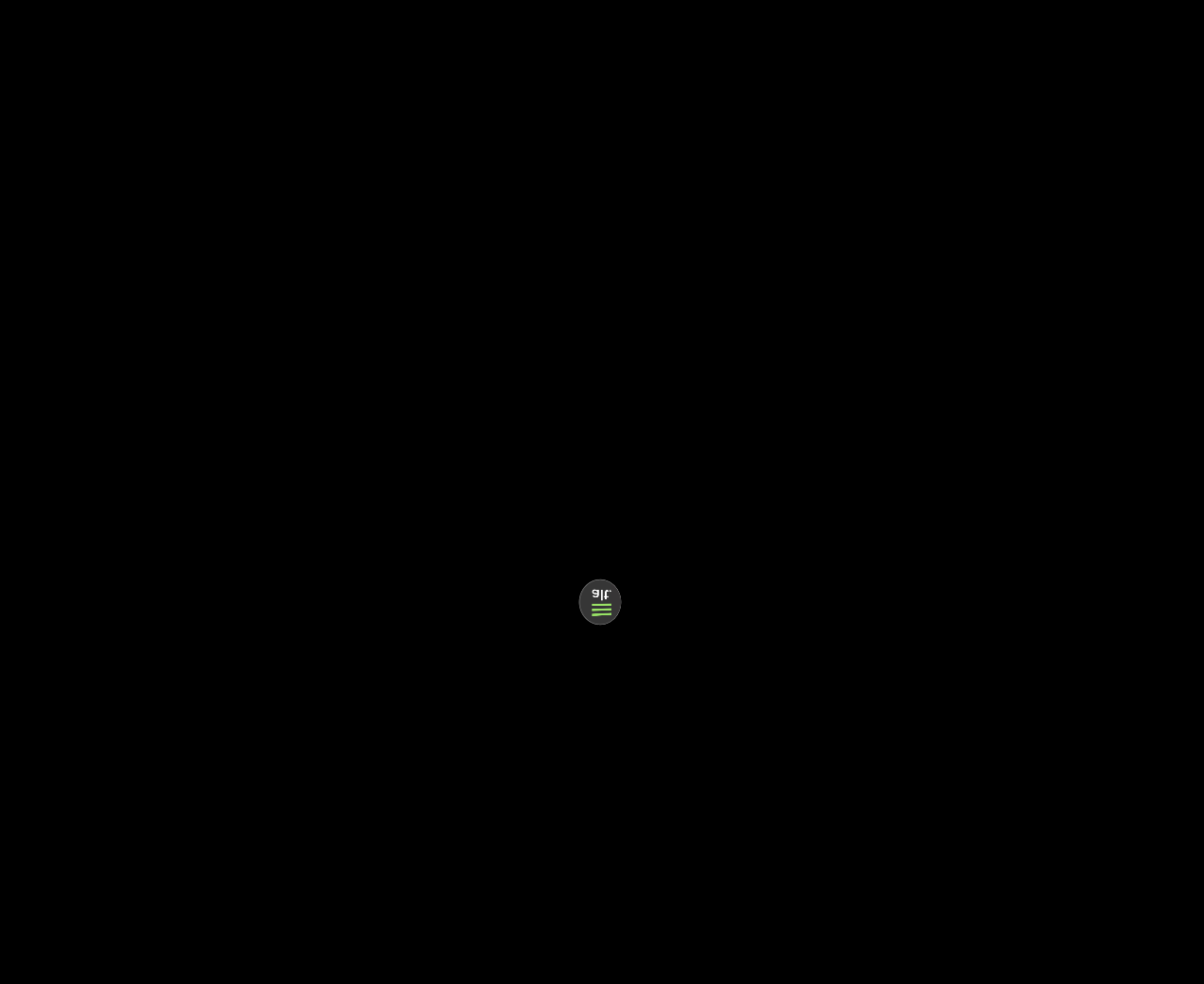What is the title of the second article in the 'LATEST ADVISORY NOTES' section?
Look at the image and answer the question with a single word or phrase.

South Africa: New Act creates a national council on GBV – with a policy gap on online harms